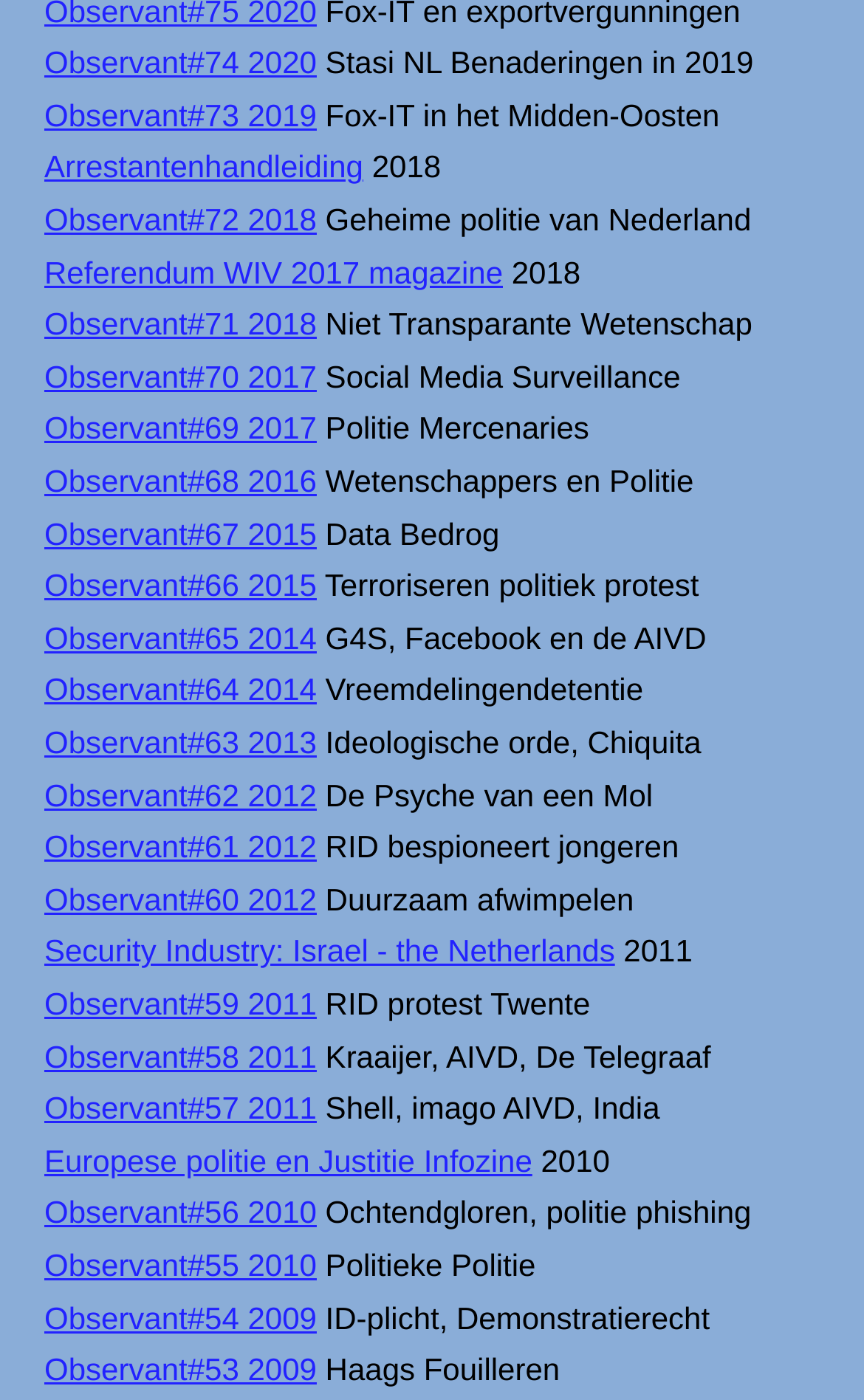Predict the bounding box of the UI element based on the description: "Europese politie en Justitie Infozine". The coordinates should be four float numbers between 0 and 1, formatted as [left, top, right, bottom].

[0.051, 0.816, 0.616, 0.841]